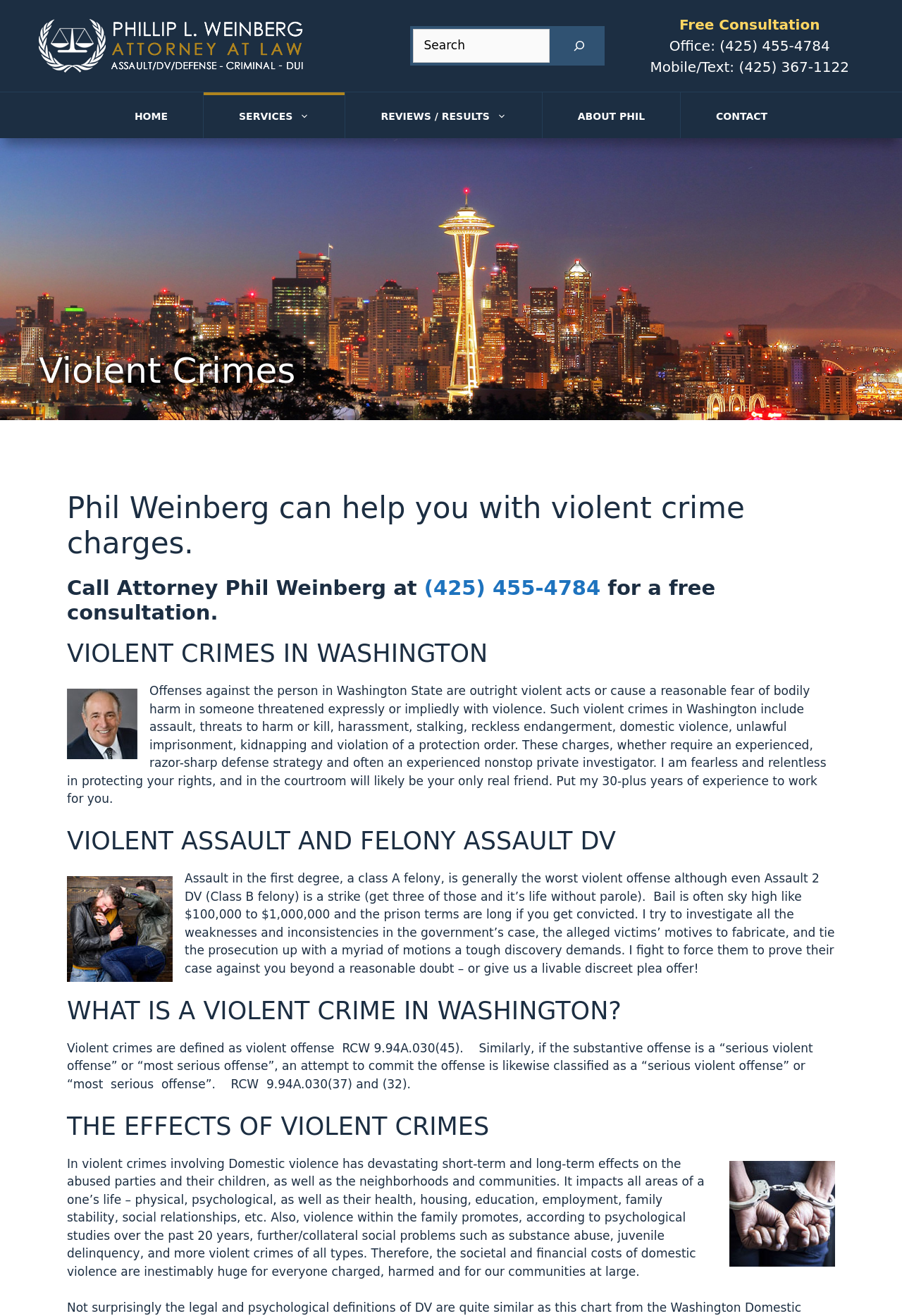How many years of experience does Phil Weinberg have?
Look at the image and respond with a one-word or short phrase answer.

Over 25 years